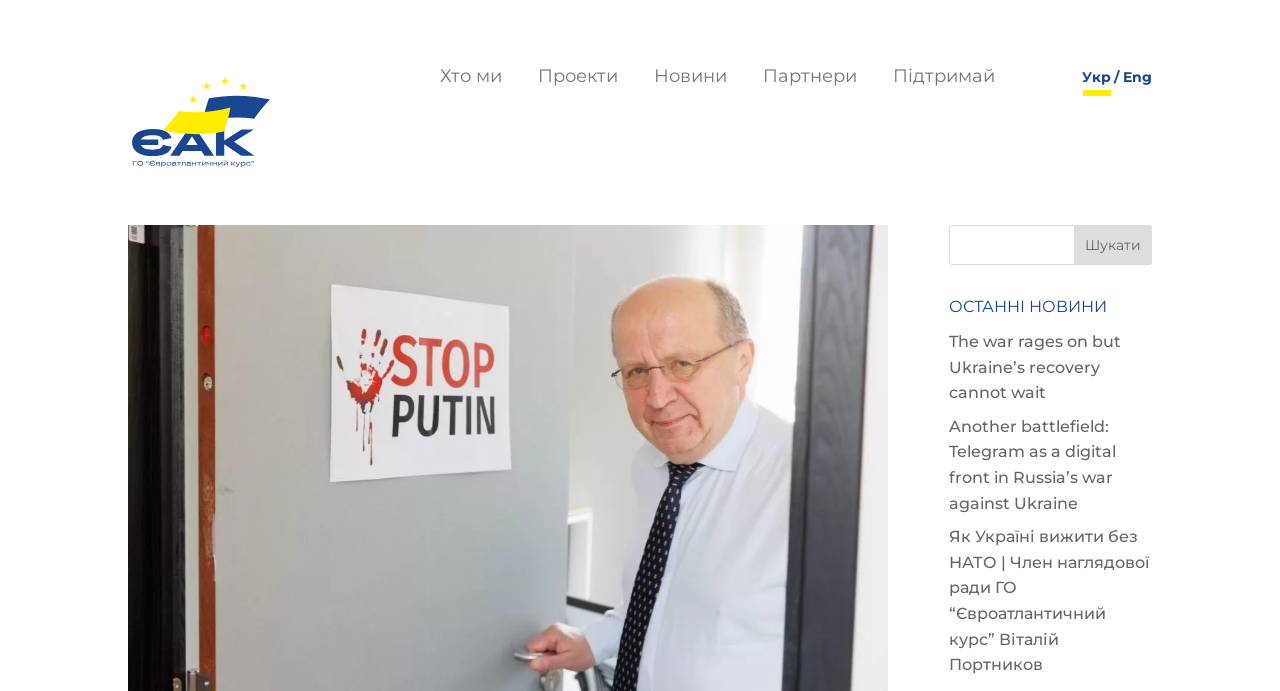Extract the bounding box coordinates of the UI element described: "Укр". Provide the coordinates in the format [left, top, right, bottom] with values ranging from 0 to 1.

[0.845, 0.101, 0.868, 0.242]